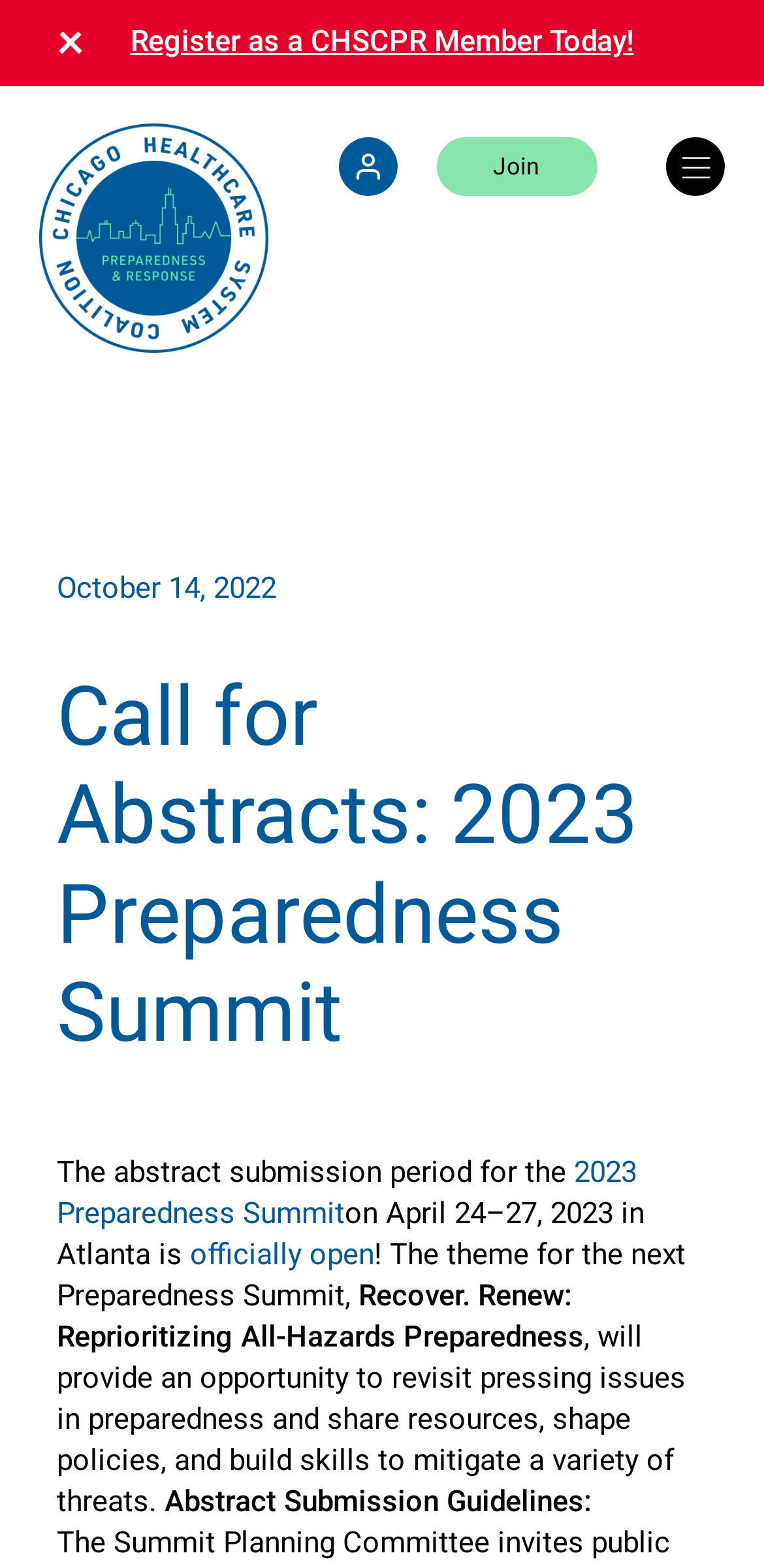Provide the bounding box coordinates of the UI element this sentence describes: "officially open".

[0.249, 0.788, 0.49, 0.811]